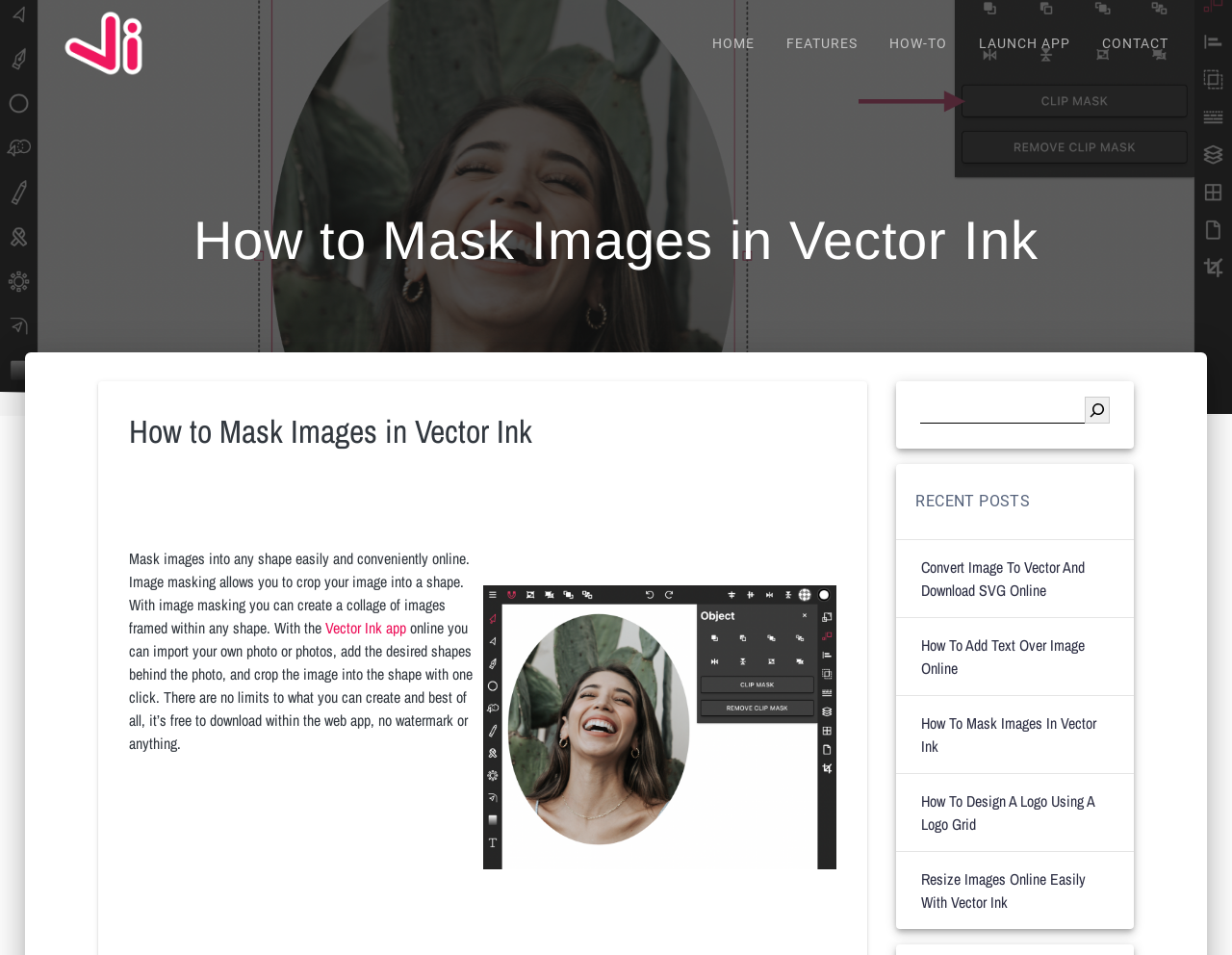Respond to the following query with just one word or a short phrase: 
What can be imported into the Vector Ink app?

Own photo or photos